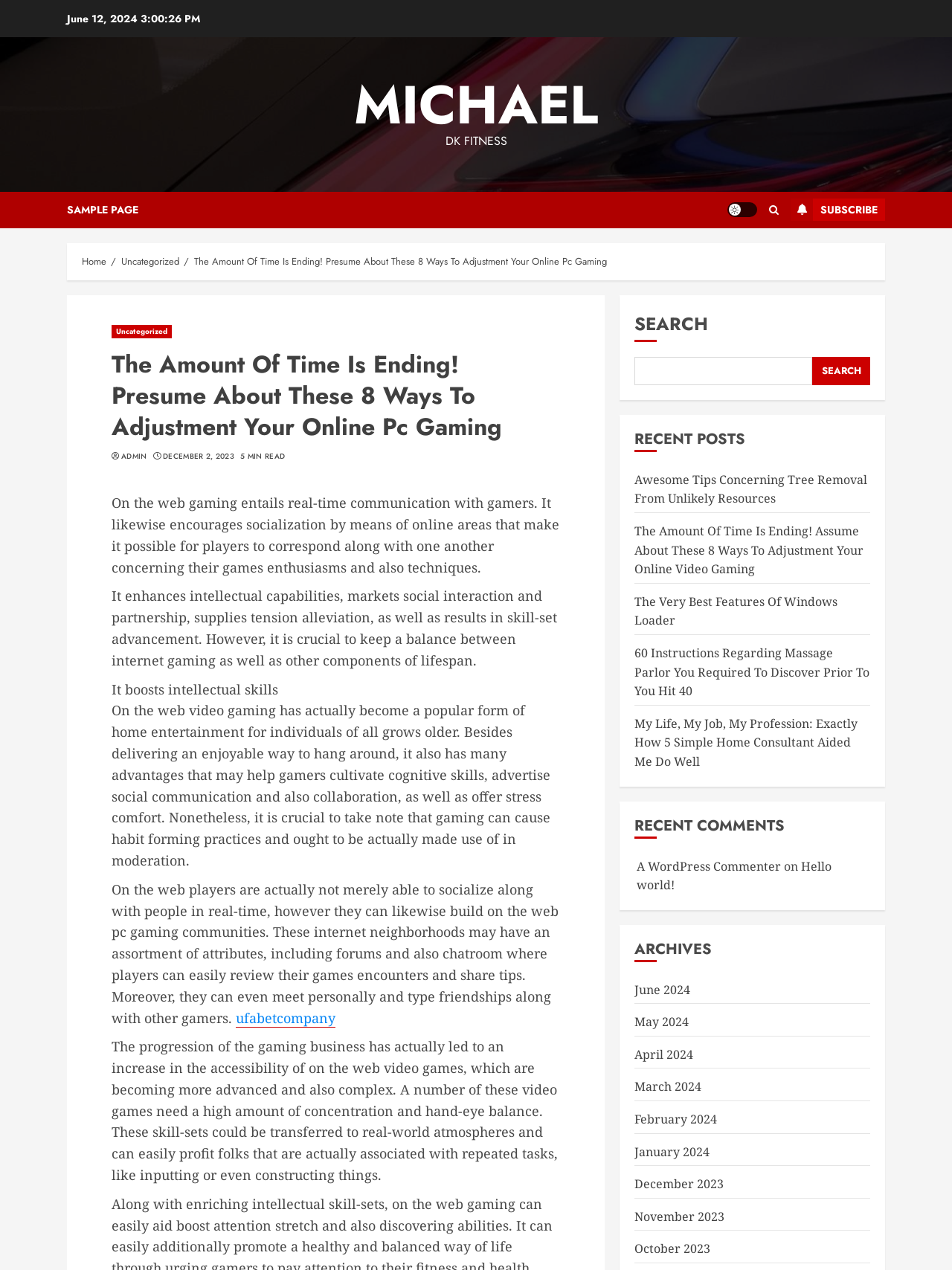Please find the bounding box coordinates of the element that you should click to achieve the following instruction: "Click on the 'SUBSCRIBE' button". The coordinates should be presented as four float numbers between 0 and 1: [left, top, right, bottom].

[0.83, 0.156, 0.93, 0.174]